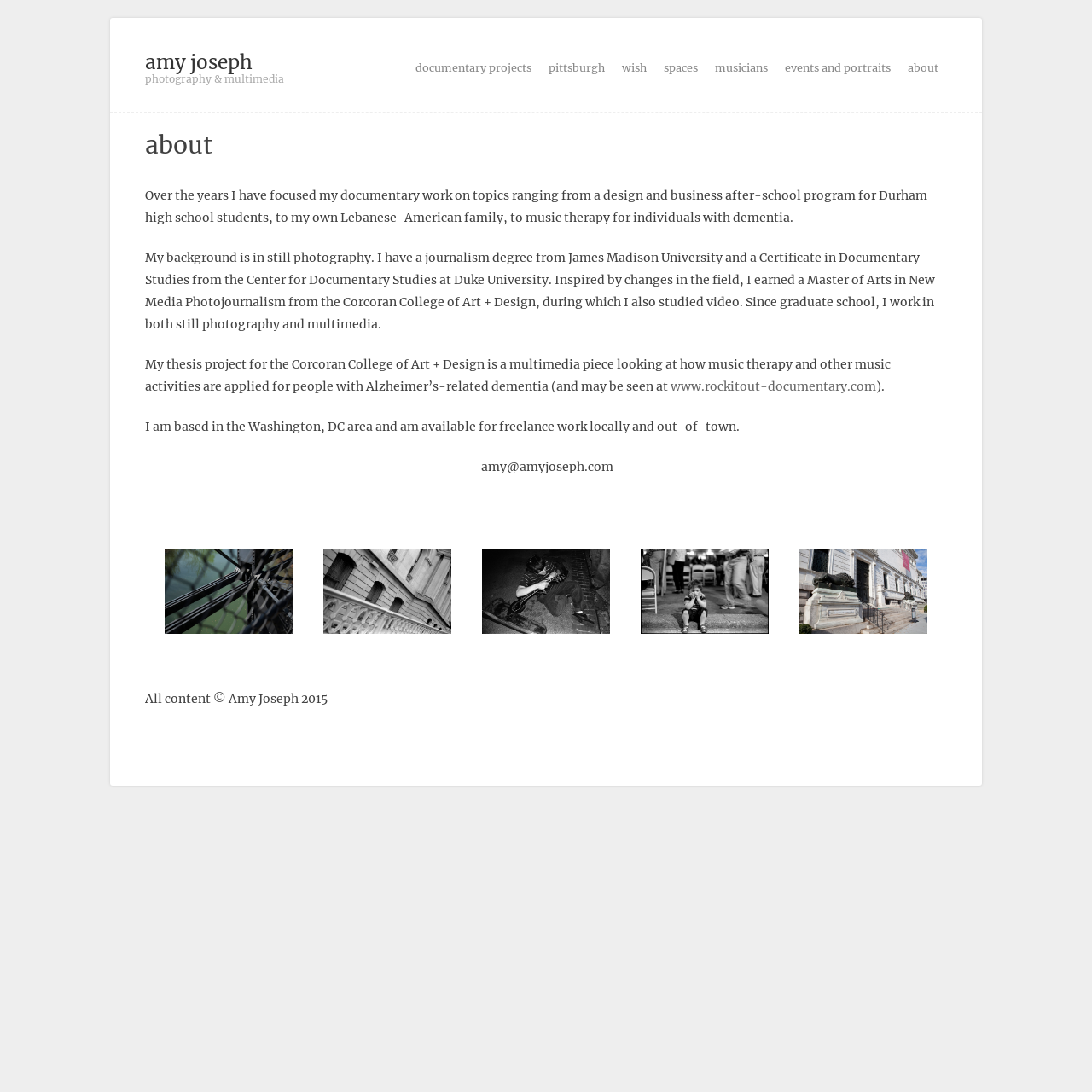Bounding box coordinates are specified in the format (top-left x, top-left y, bottom-right x, bottom-right y). All values are floating point numbers bounded between 0 and 1. Please provide the bounding box coordinate of the region this sentence describes: events and portraits

[0.711, 0.048, 0.824, 0.076]